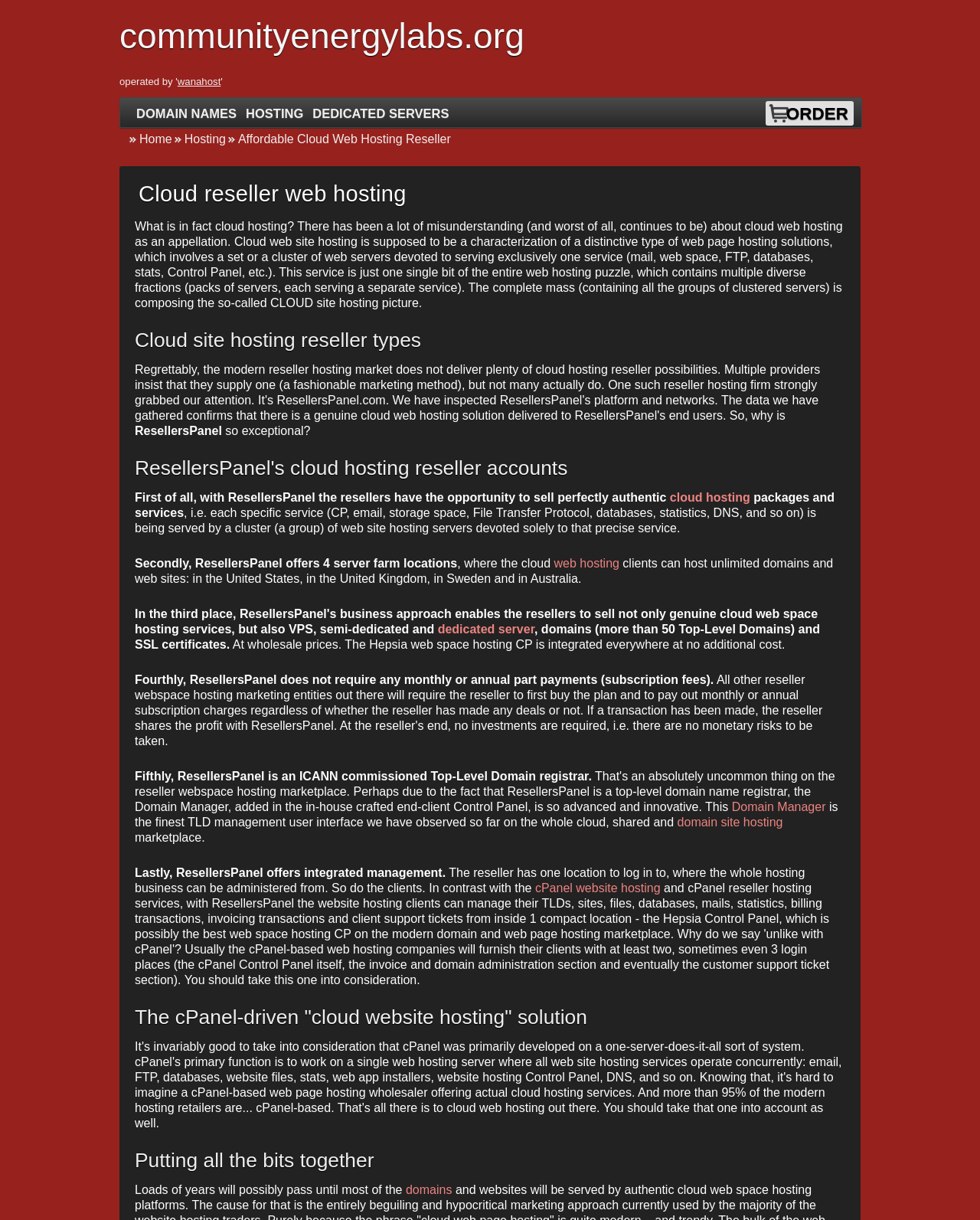From the element description cloud hosting, predict the bounding box coordinates of the UI element. The coordinates must be specified in the format (top-left x, top-left y, bottom-right x, bottom-right y) and should be within the 0 to 1 range.

[0.683, 0.402, 0.765, 0.413]